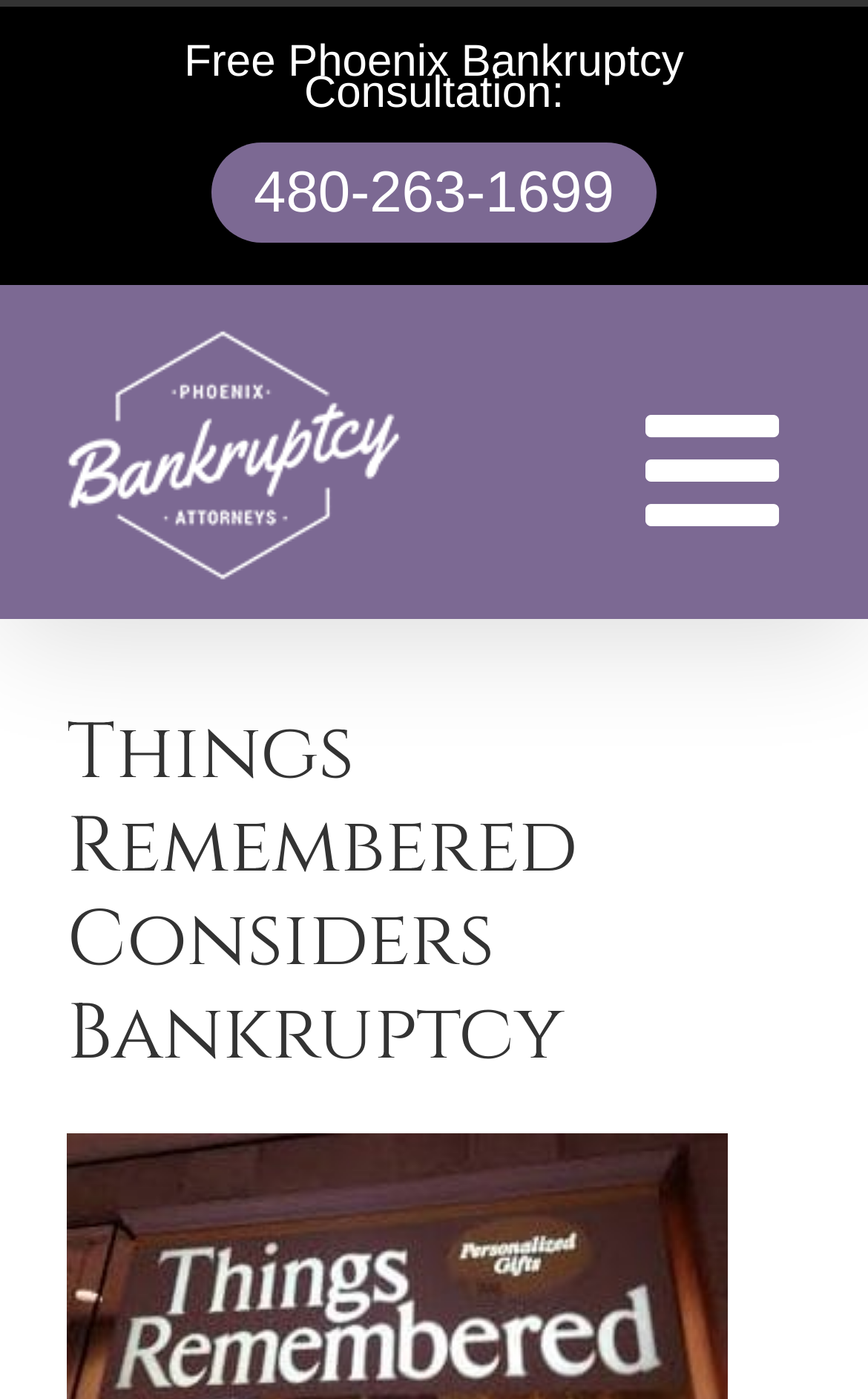Extract the bounding box of the UI element described as: "480-263-1699".

[0.244, 0.102, 0.756, 0.173]